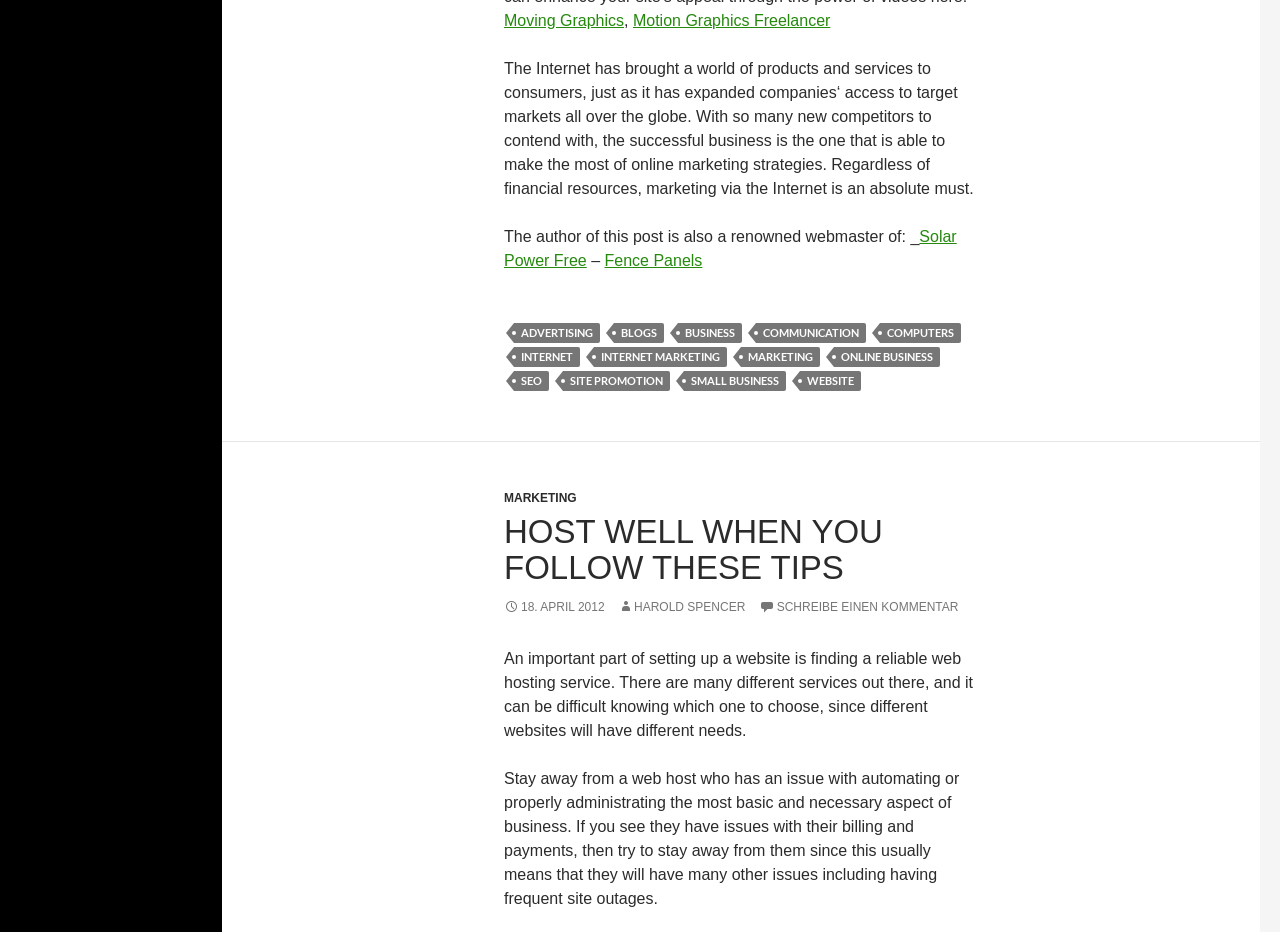How many links are in the footer section?
Provide a concise answer using a single word or phrase based on the image.

11